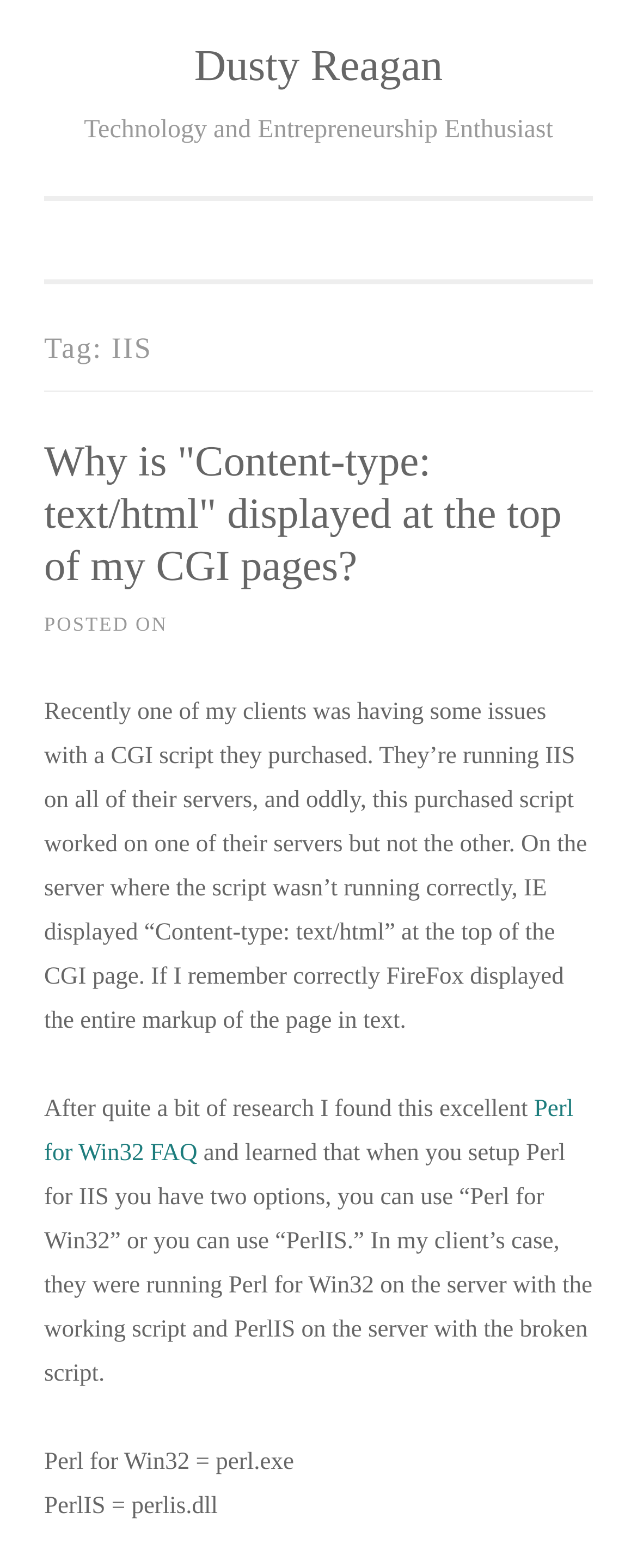What is the difference between Perl for Win32 and PerlIS?
Answer with a single word or phrase, using the screenshot for reference.

perl.exe and perlis.dll